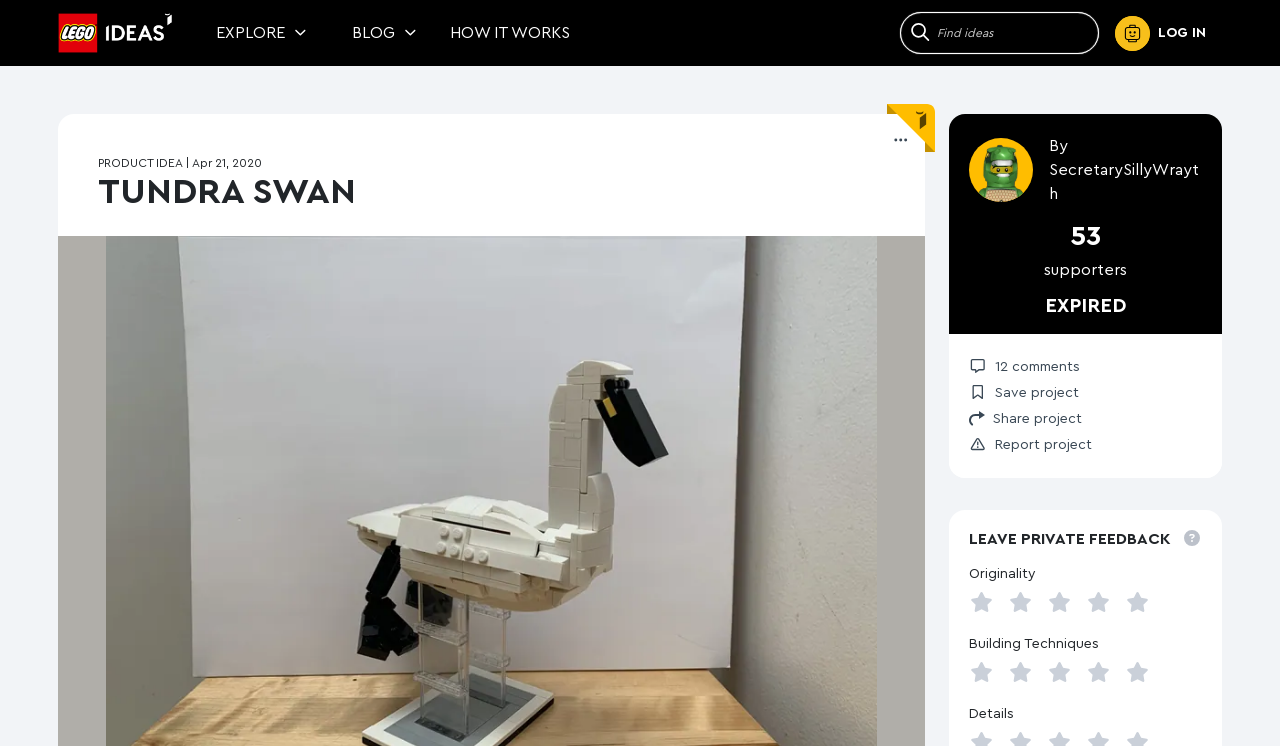Please identify the bounding box coordinates of the region to click in order to complete the task: "Search for something". The coordinates must be four float numbers between 0 and 1, specified as [left, top, right, bottom].

[0.703, 0.016, 0.859, 0.072]